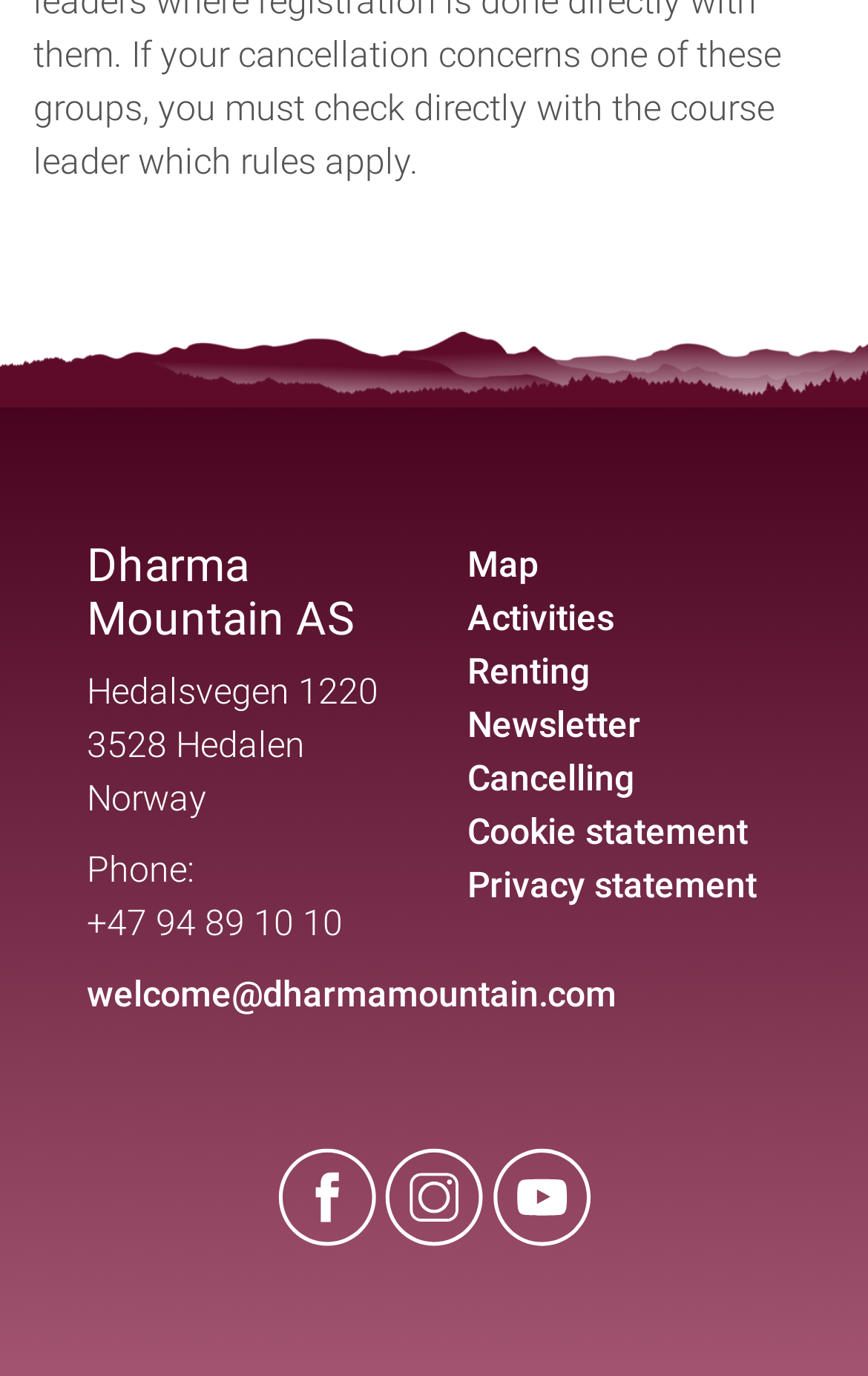What is the company name?
Based on the screenshot, provide a one-word or short-phrase response.

Dharma Mountain AS